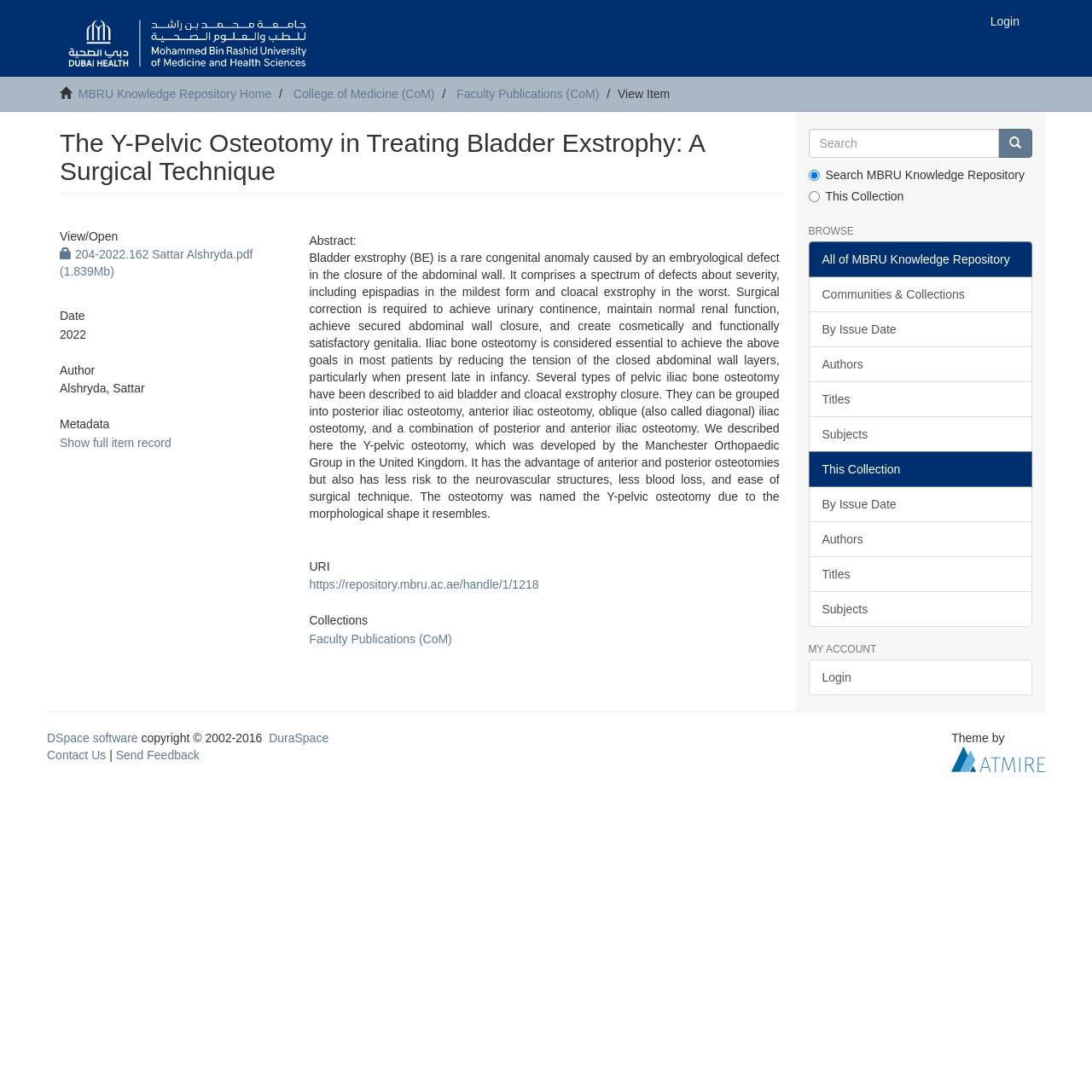What is the title of the webpage?
Answer the question with a single word or phrase derived from the image.

The Y-Pelvic Osteotomy in Treating Bladder Exstrophy: A Surgical Technique